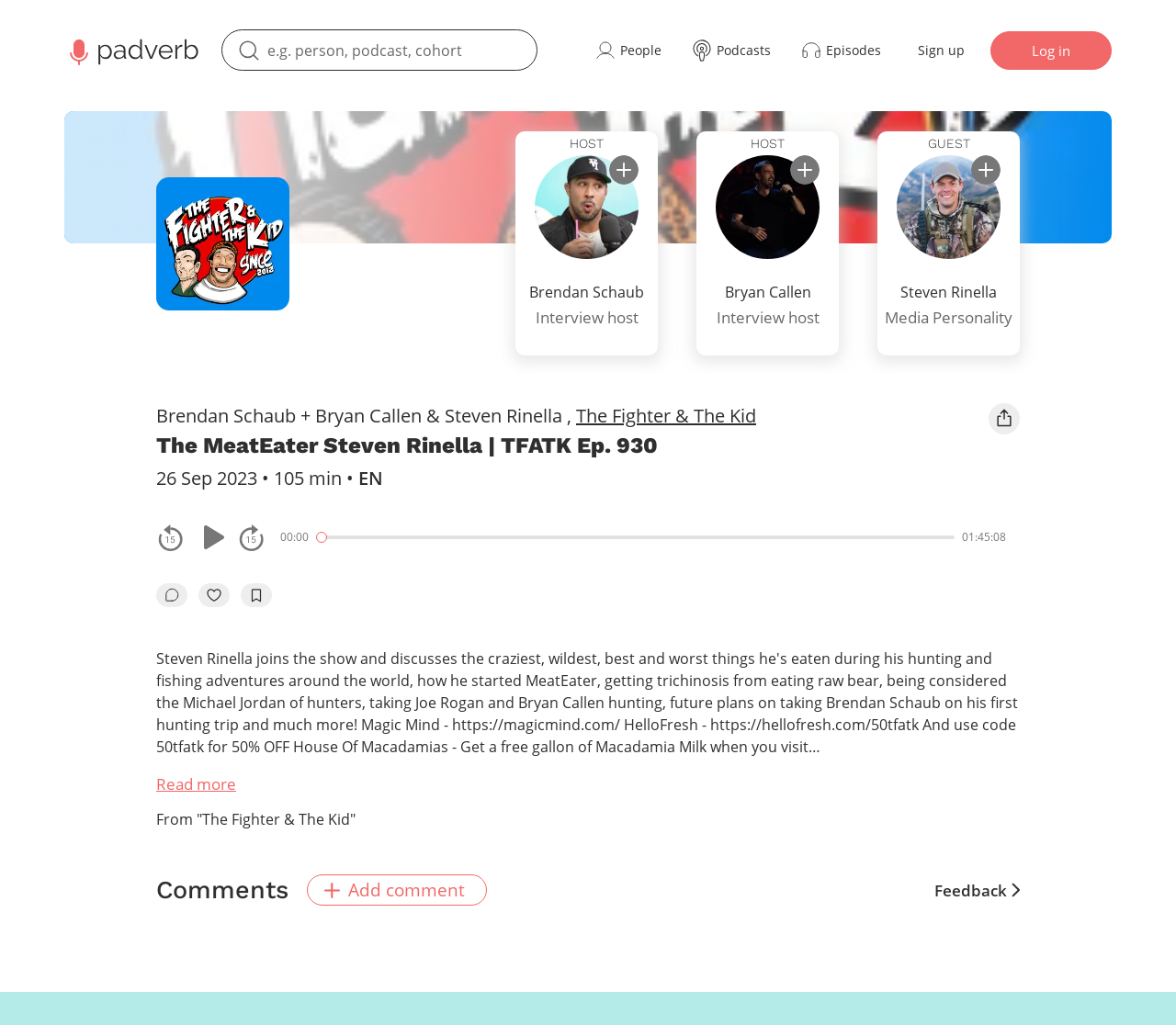How long is the episode?
Please look at the screenshot and answer using one word or phrase.

105 min